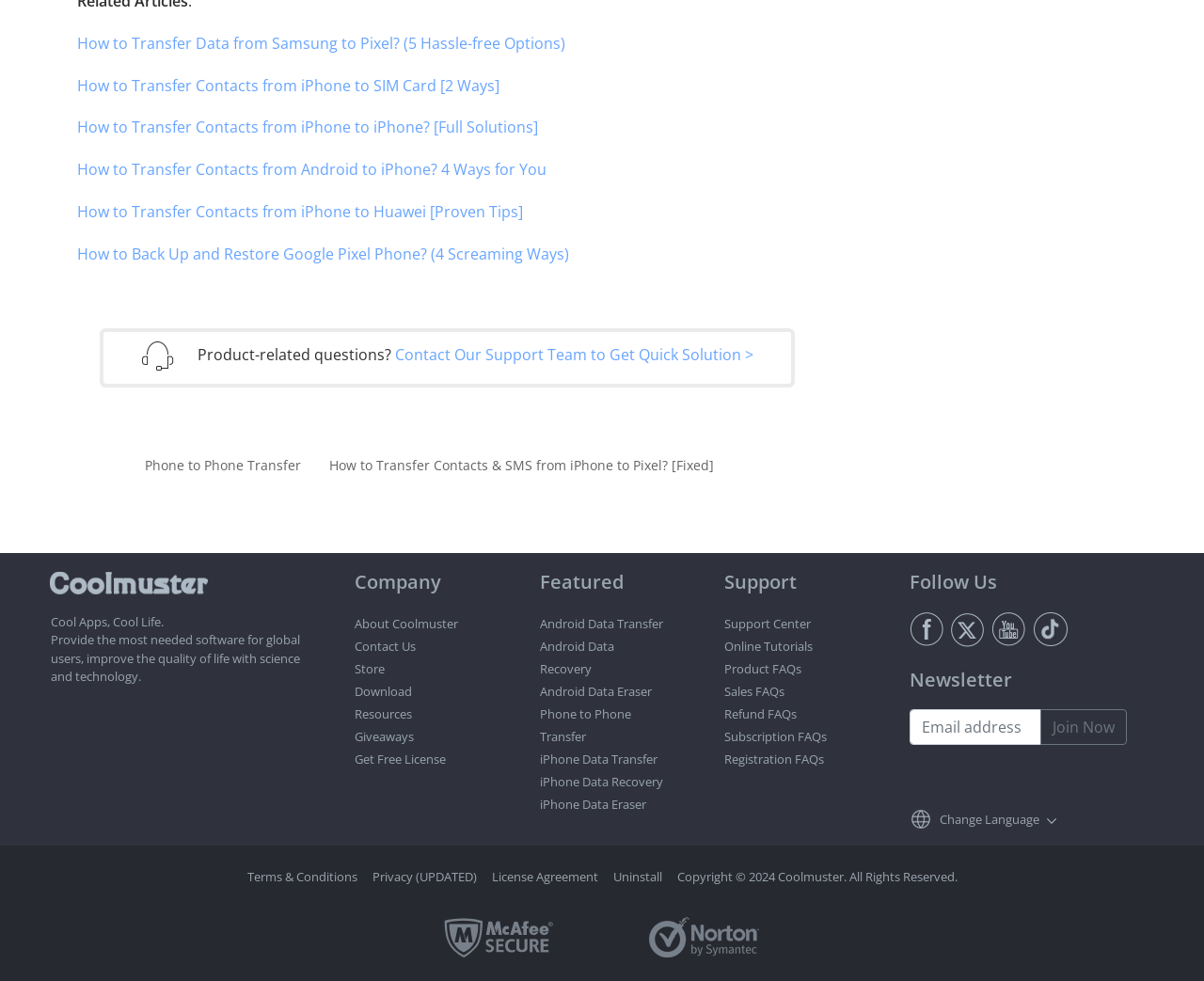Bounding box coordinates are specified in the format (top-left x, top-left y, bottom-right x, bottom-right y). All values are floating point numbers bounded between 0 and 1. Please provide the bounding box coordinate of the region this sentence describes: show events page

None